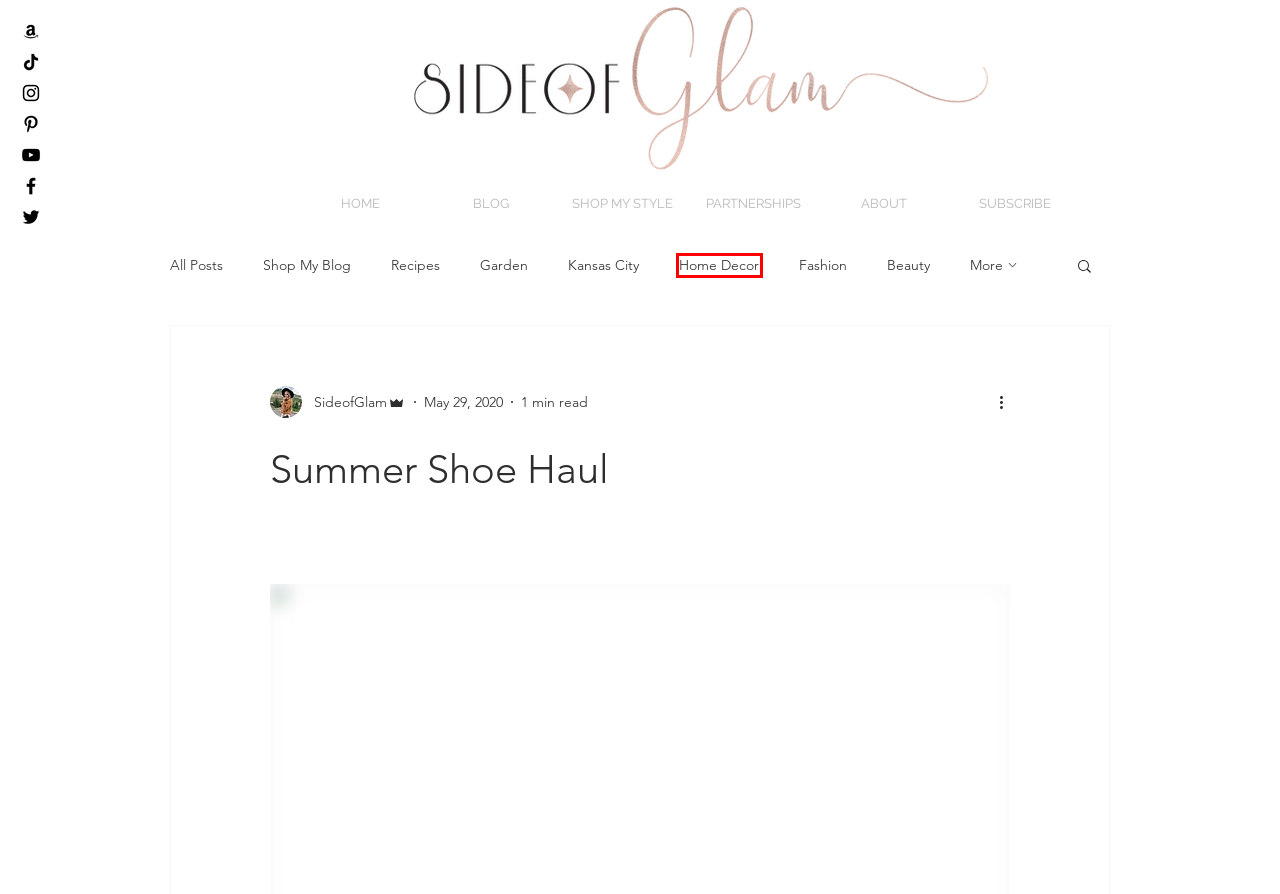A screenshot of a webpage is given, marked with a red bounding box around a UI element. Please select the most appropriate webpage description that fits the new page after clicking the highlighted element. Here are the candidates:
A. BLOG | Sideofglam
B. About | Sideofglam
C. Fashion
D. Sideofglam Blog
E. SUBSCRIBE | Sideofglam
F. Garden
G. SHOP MY STYLE | Sideofglam
H. Home Decor

H